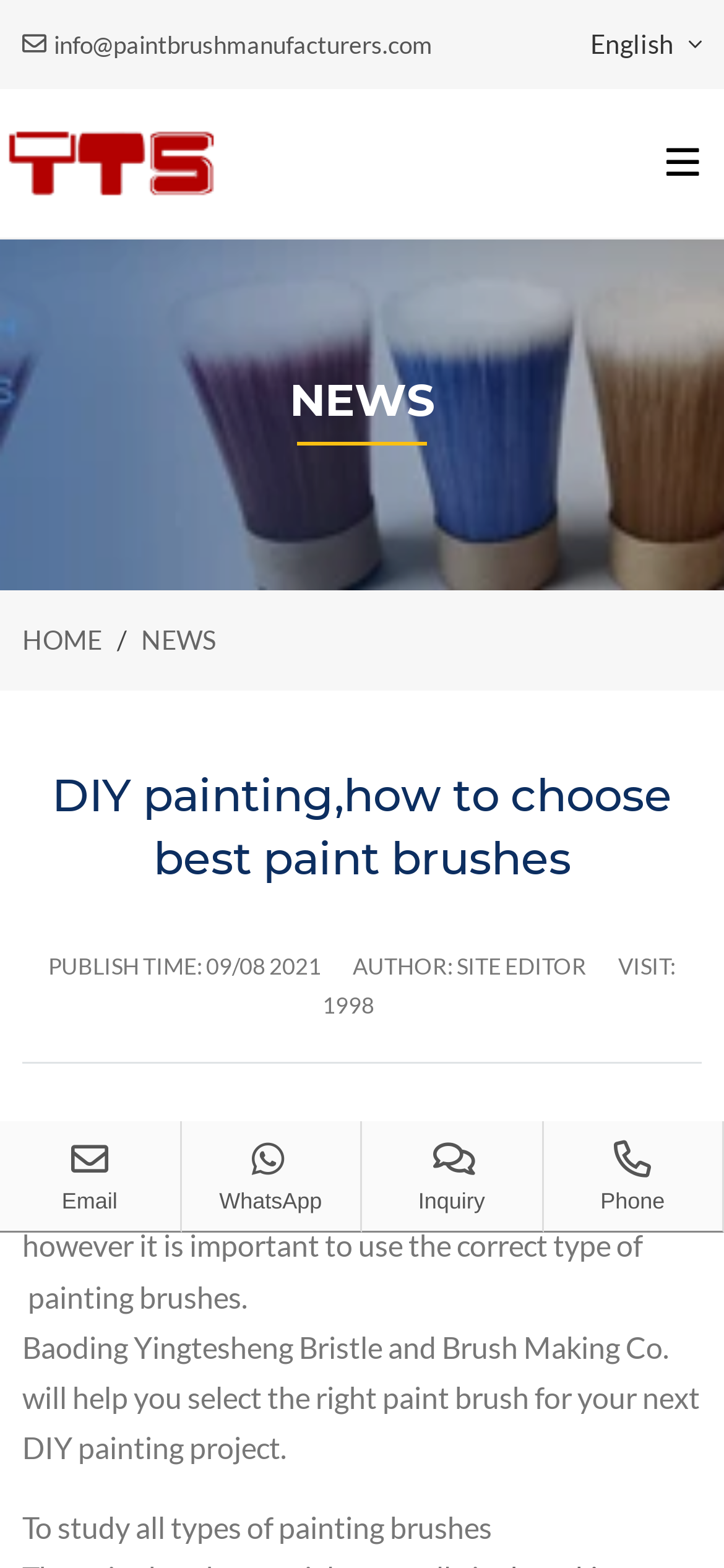Find the bounding box coordinates for the area you need to click to carry out the instruction: "Visit the homepage". The coordinates should be four float numbers between 0 and 1, indicated as [left, top, right, bottom].

[0.031, 0.397, 0.141, 0.417]